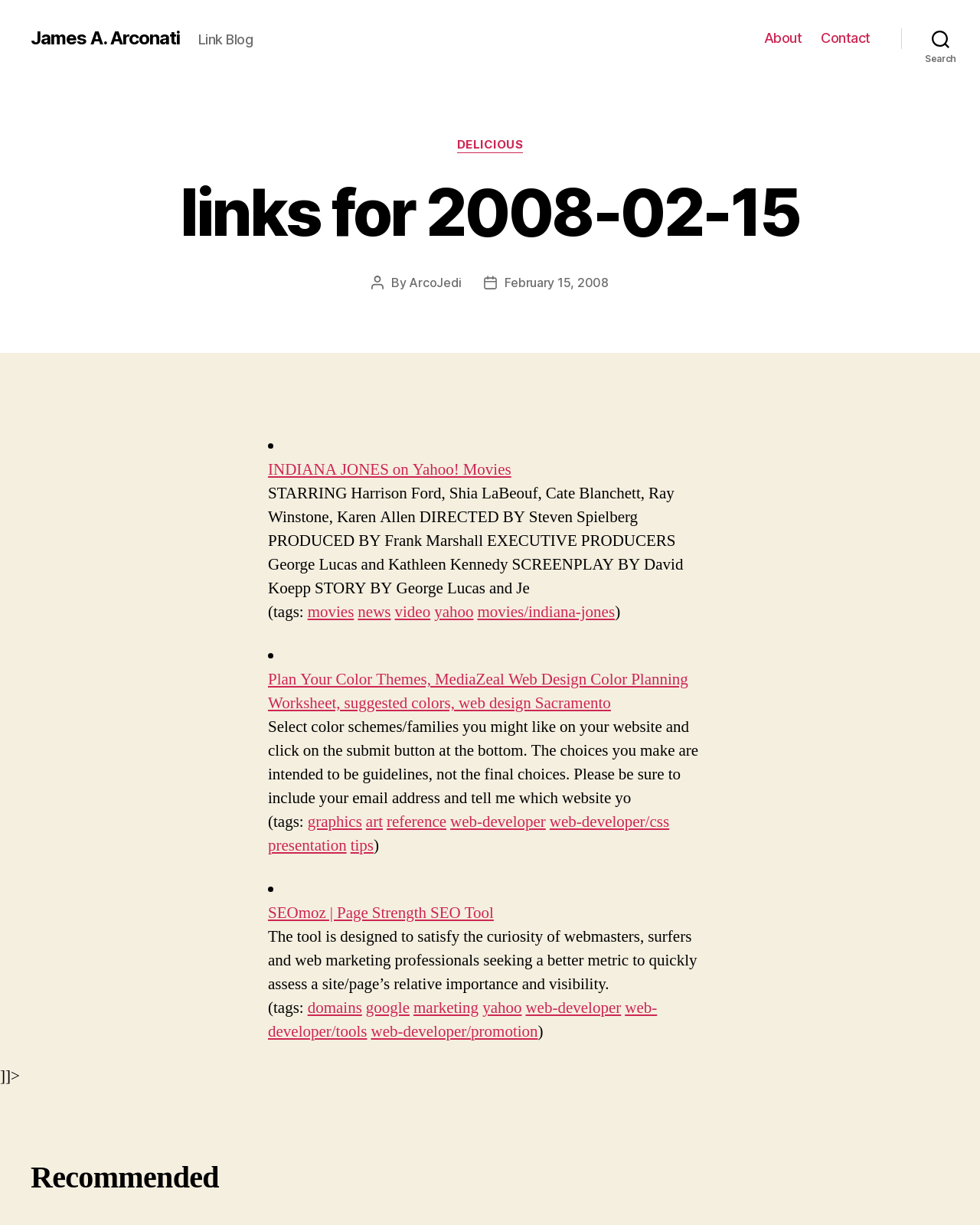What is the purpose of the 'Search' button?
Based on the image, provide a one-word or brief-phrase response.

To search the blog